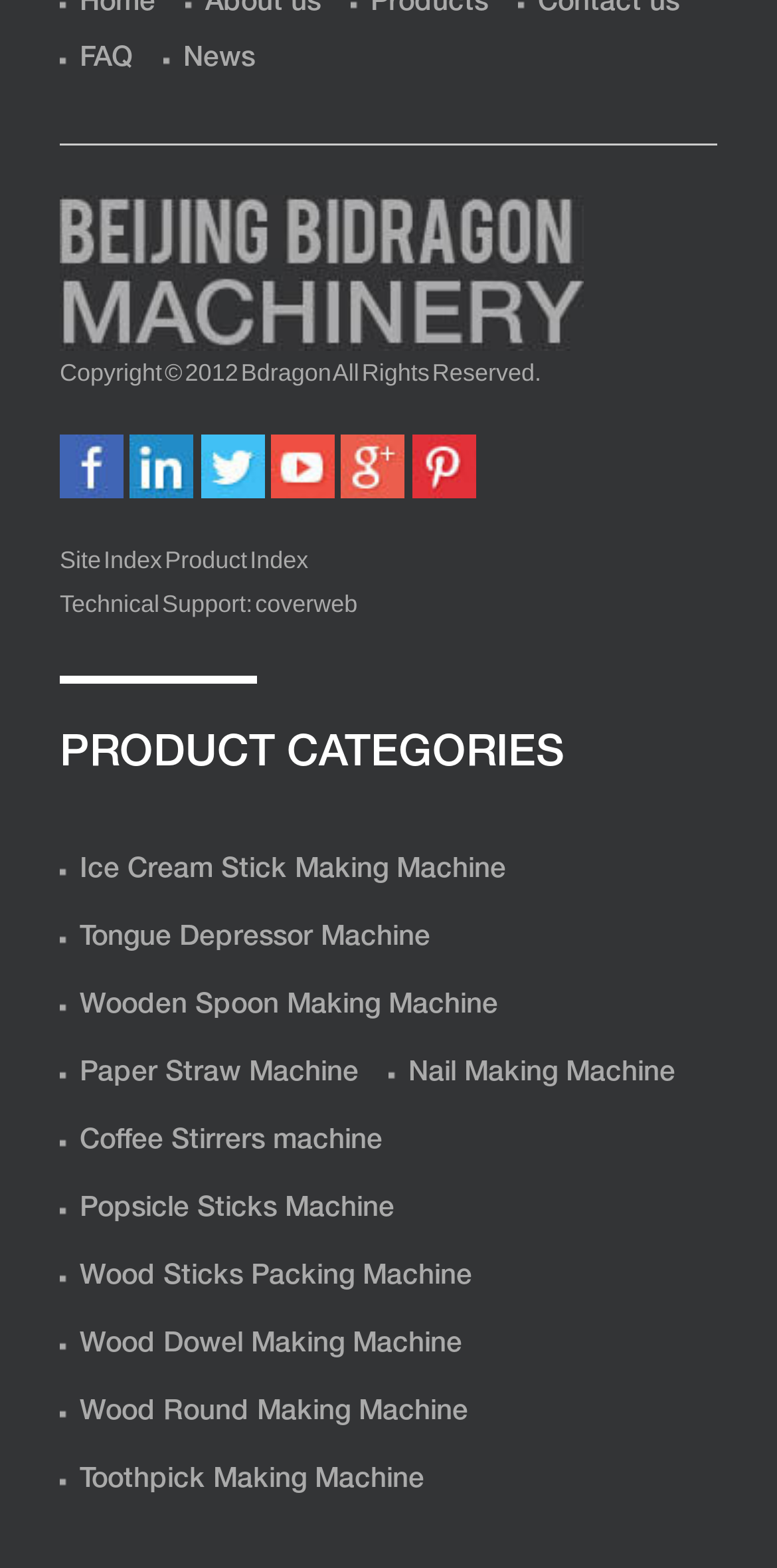Locate the bounding box coordinates of the element's region that should be clicked to carry out the following instruction: "view product category". The coordinates need to be four float numbers between 0 and 1, i.e., [left, top, right, bottom].

[0.077, 0.468, 0.726, 0.494]